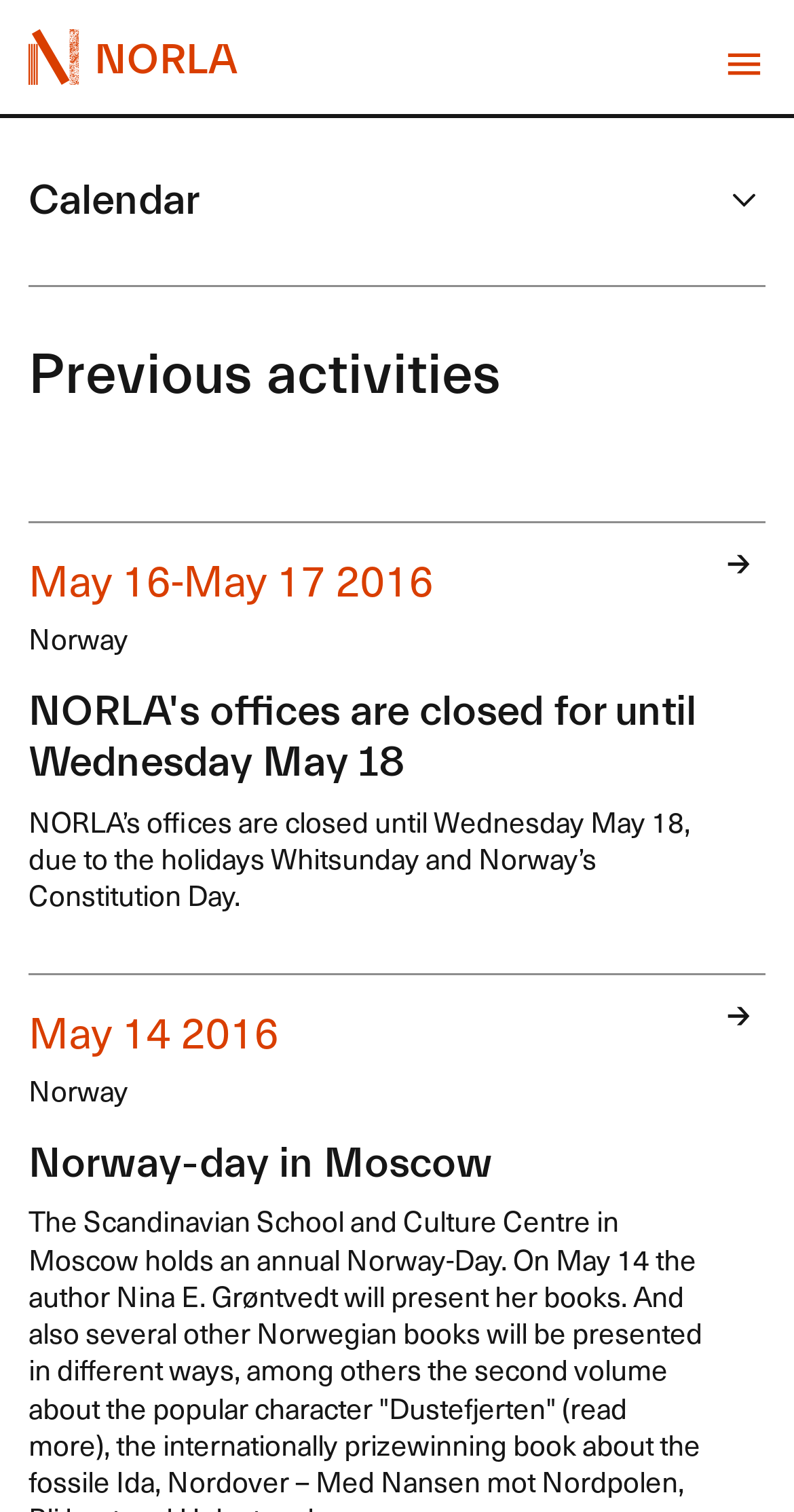Using the description "NORLA Norwegian Literature Abroad", locate and provide the bounding box of the UI element.

[0.036, 0.019, 0.298, 0.057]